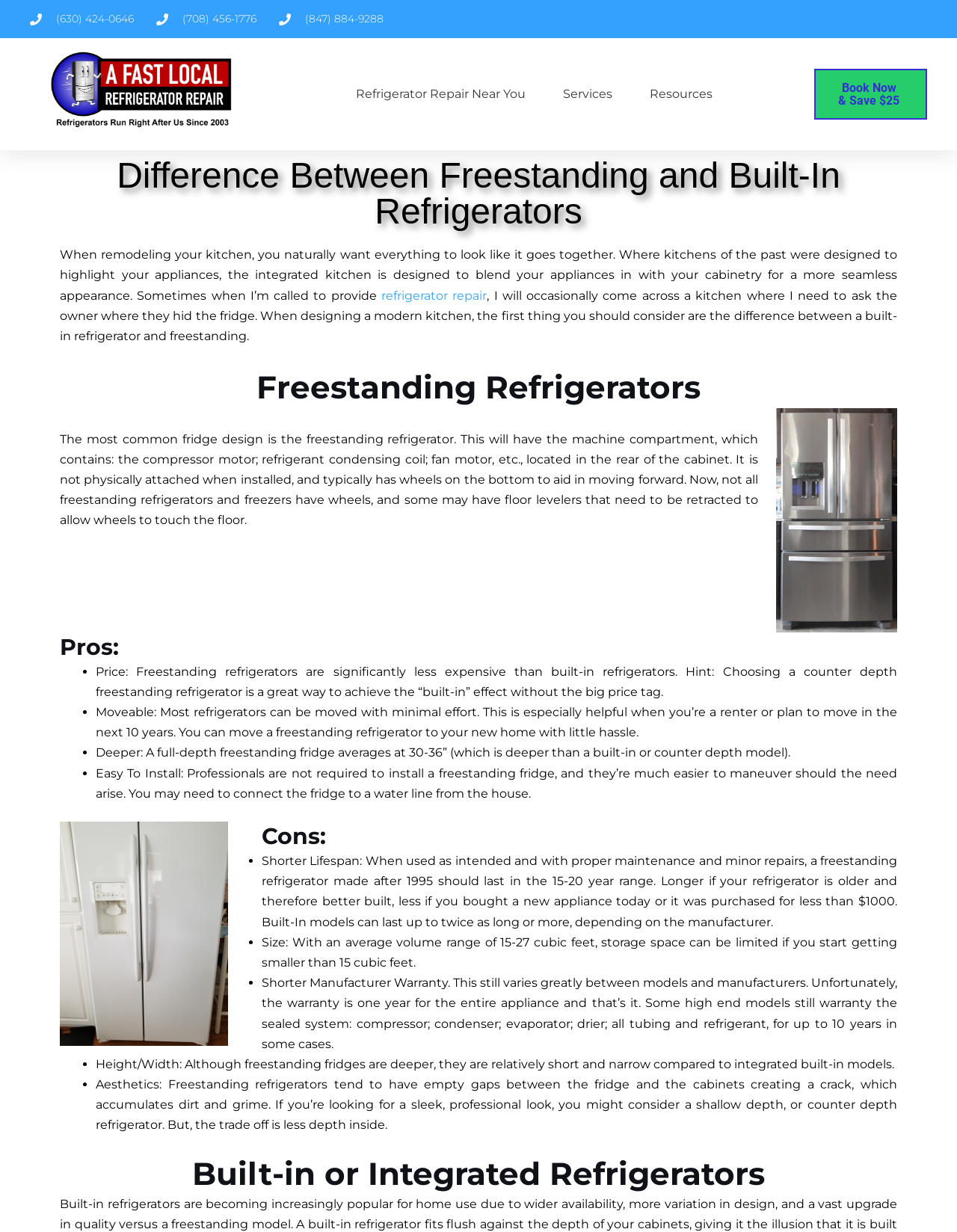Highlight the bounding box coordinates of the region I should click on to meet the following instruction: "Explore freestanding refrigerator options".

[0.811, 0.331, 0.938, 0.513]